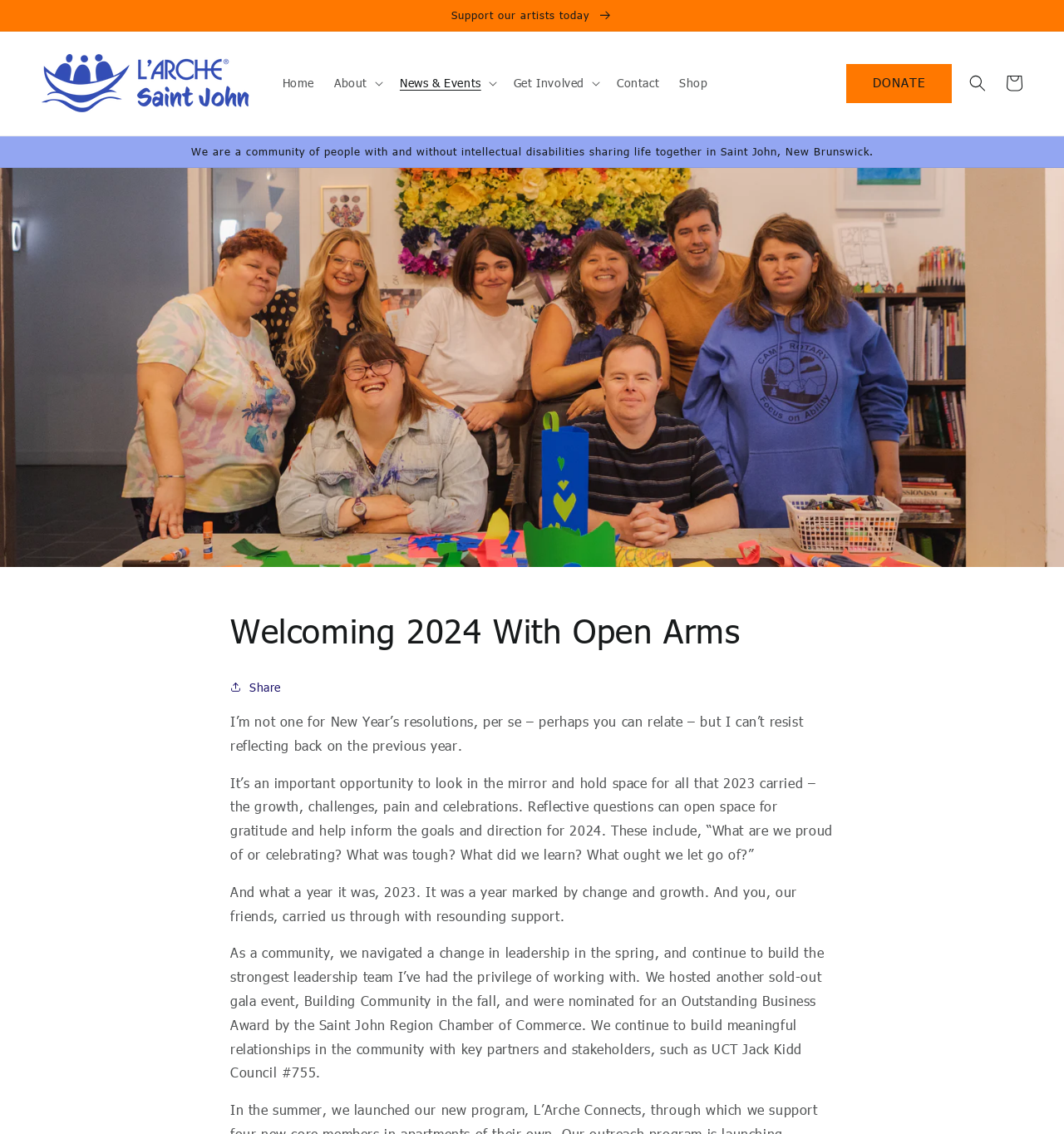Can you specify the bounding box coordinates of the area that needs to be clicked to fulfill the following instruction: "Read more about how a lawyer can help with PC 654"?

None